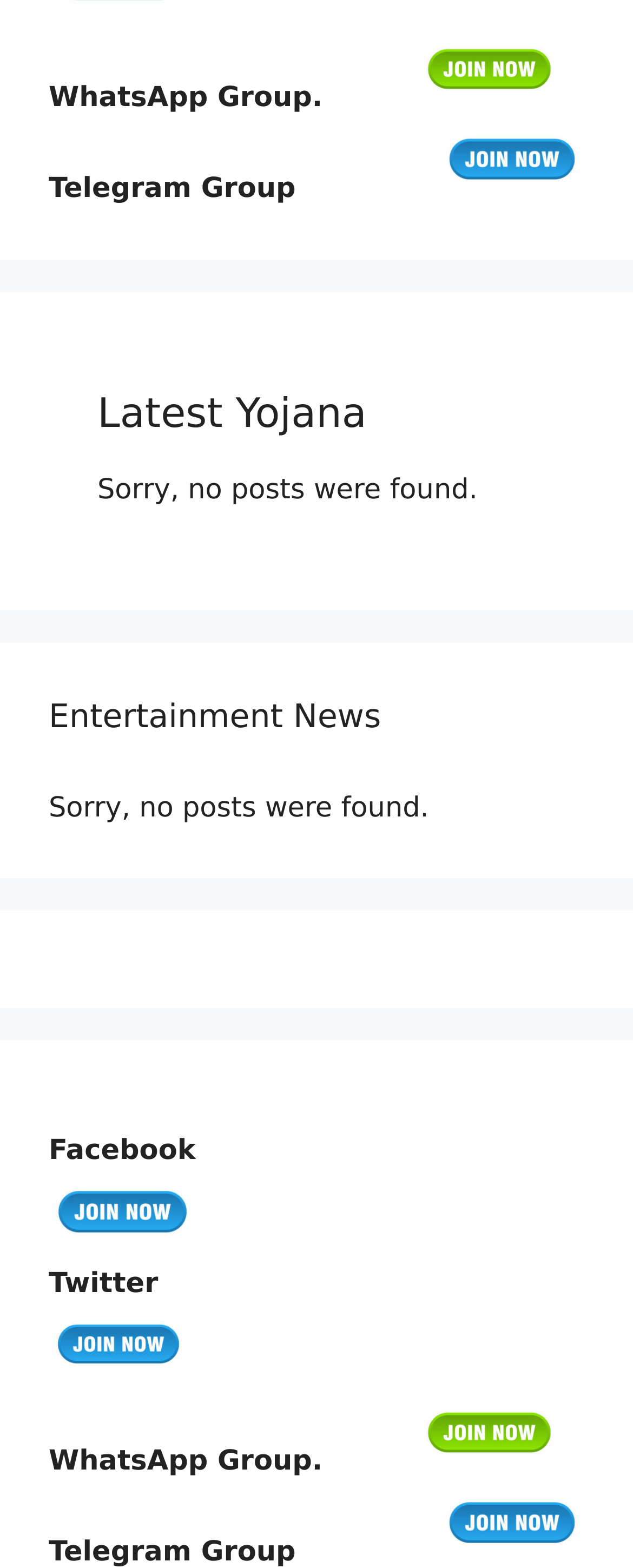Can you find the bounding box coordinates of the area I should click to execute the following instruction: "Join WhatsApp Group again"?

[0.661, 0.922, 0.884, 0.943]